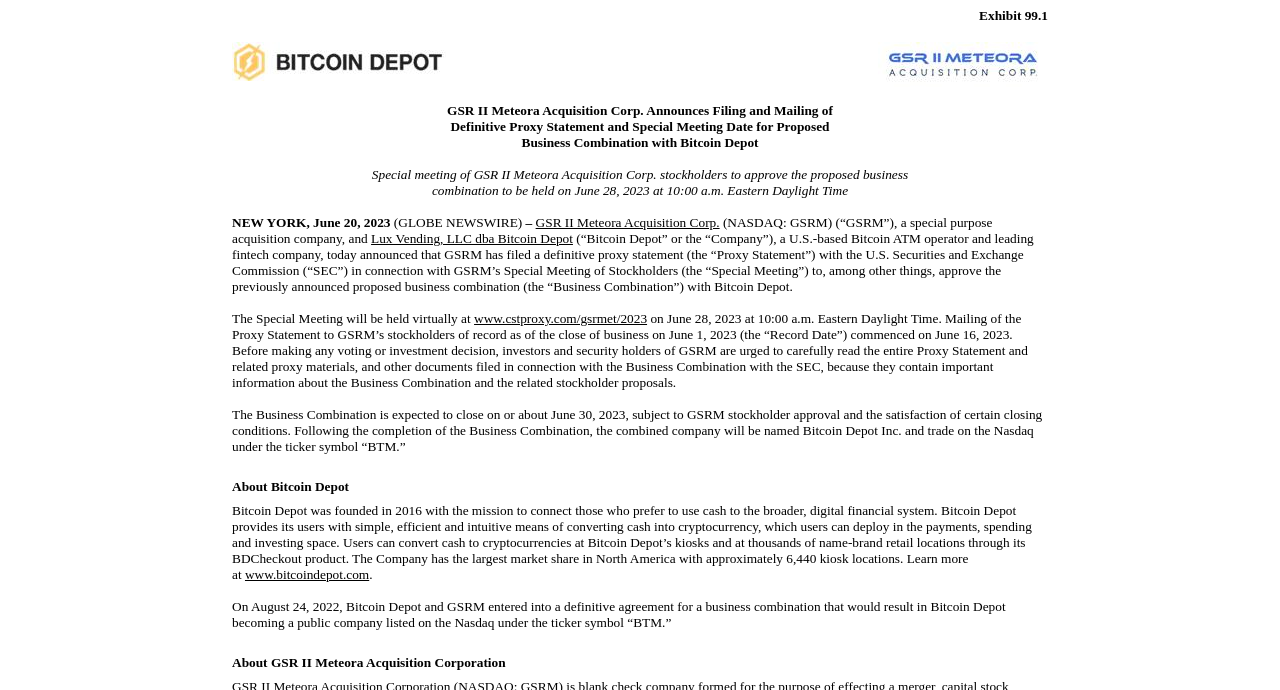Give a full account of the webpage's elements and their arrangement.

This webpage appears to be a press release or an announcement from GSR II Meteora Acquisition Corp. regarding a business combination with Bitcoin Depot. 

At the top of the page, there is a logo image on the left side, accompanied by another logo image on the right side. Below these logos, there is a series of paragraphs describing the business combination. 

The first paragraph announces the filing and mailing of a definitive proxy statement and a special meeting date for the proposed business combination with Bitcoin Depot. The meeting is scheduled to take place on June 28, 2023, at 10:00 a.m. Eastern Daylight Time. 

The following paragraphs provide more details about the business combination, including the expected closing date and the ticker symbol of the combined company. 

There is a section dedicated to describing Bitcoin Depot, which includes information about its mission, products, and market share. 

Finally, there is a section about GSR II Meteora Acquisition Corporation, although it does not provide much information.